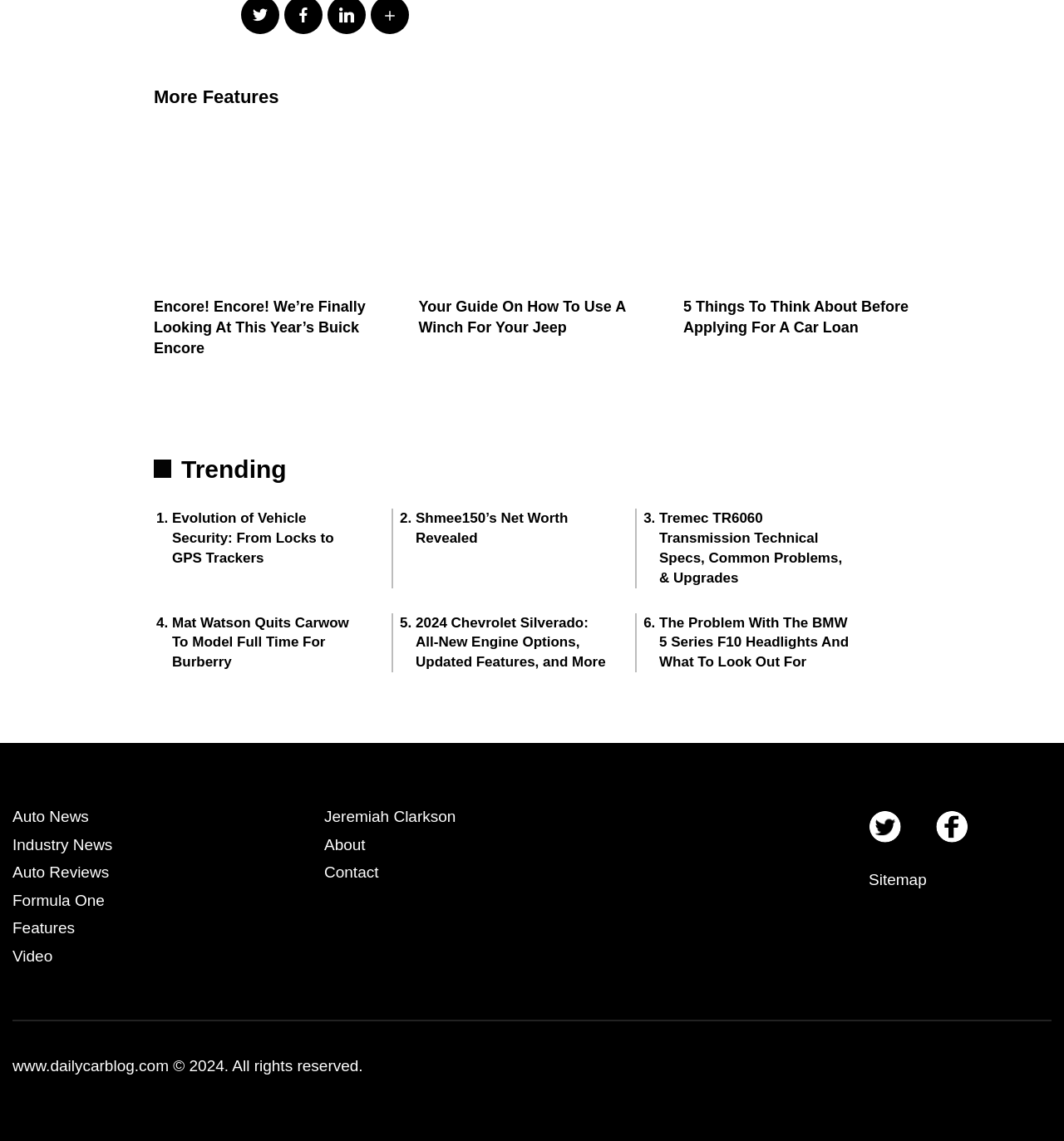What is the website's name?
Look at the image and respond with a one-word or short-phrase answer.

Dailycarblog